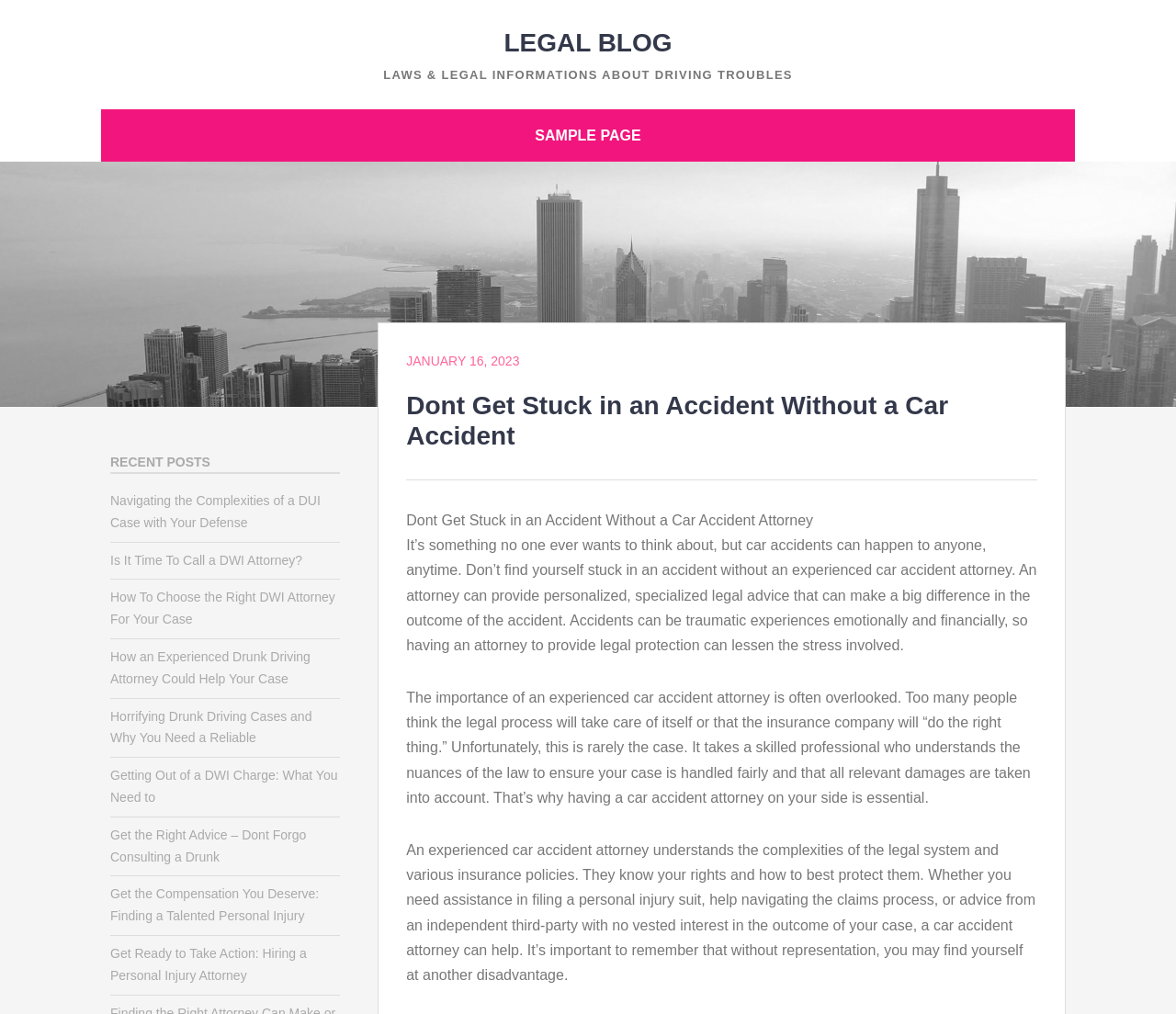What is the main topic of this webpage?
Kindly give a detailed and elaborate answer to the question.

Based on the webpage content, I can see that the main topic is about car accidents and the importance of having a car accident attorney. The heading 'Dont Get Stuck in an Accident Without a Car Accident' and the subsequent paragraphs discussing the role of an attorney in car accident cases suggest that this webpage is focused on providing information about car accident attorneys.